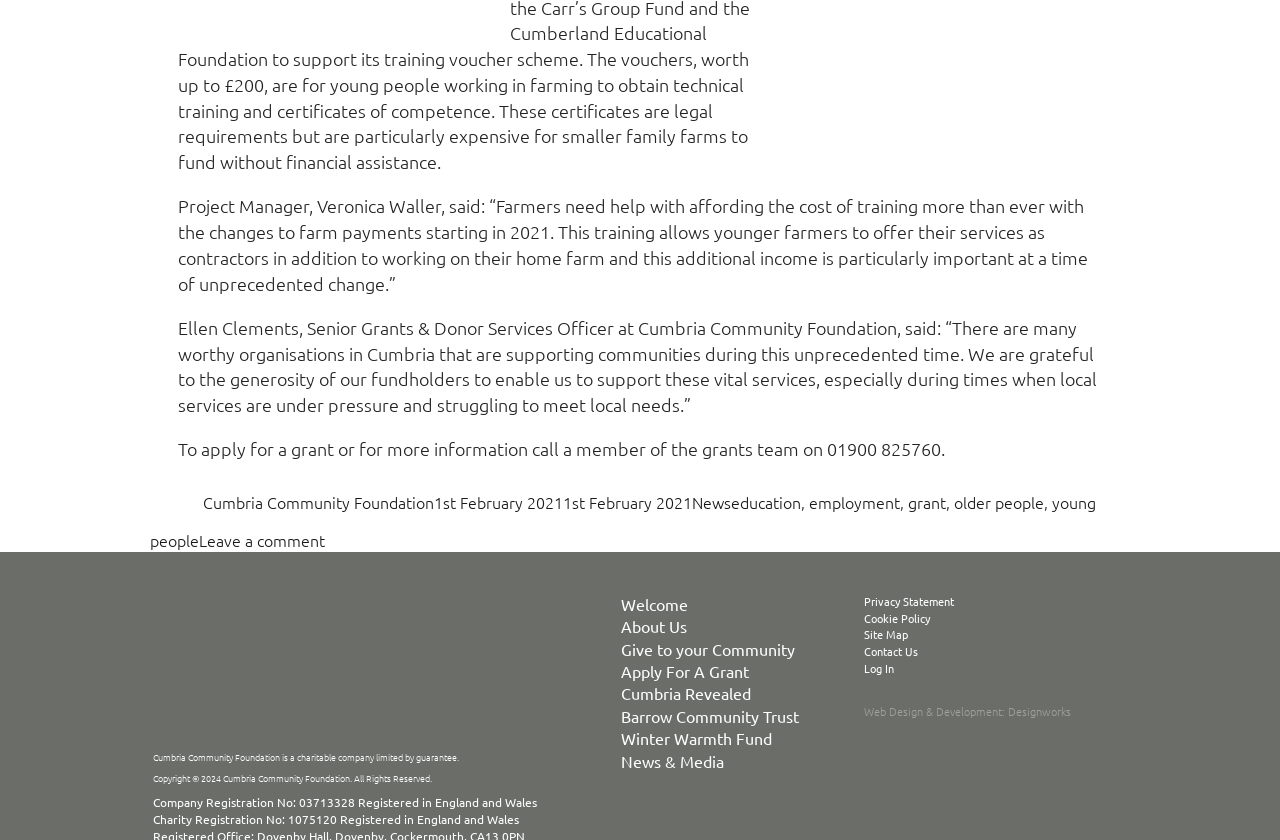Pinpoint the bounding box coordinates for the area that should be clicked to perform the following instruction: "View 'About Us' page".

[0.485, 0.734, 0.536, 0.757]